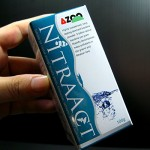Who is the product suitable for?
Please provide an in-depth and detailed response to the question.

The product appears compact and is suitable for maintaining aquarium water quality, making it appealing to both novice and experienced aquarium keepers, as it is easy to use and effective in its purpose.